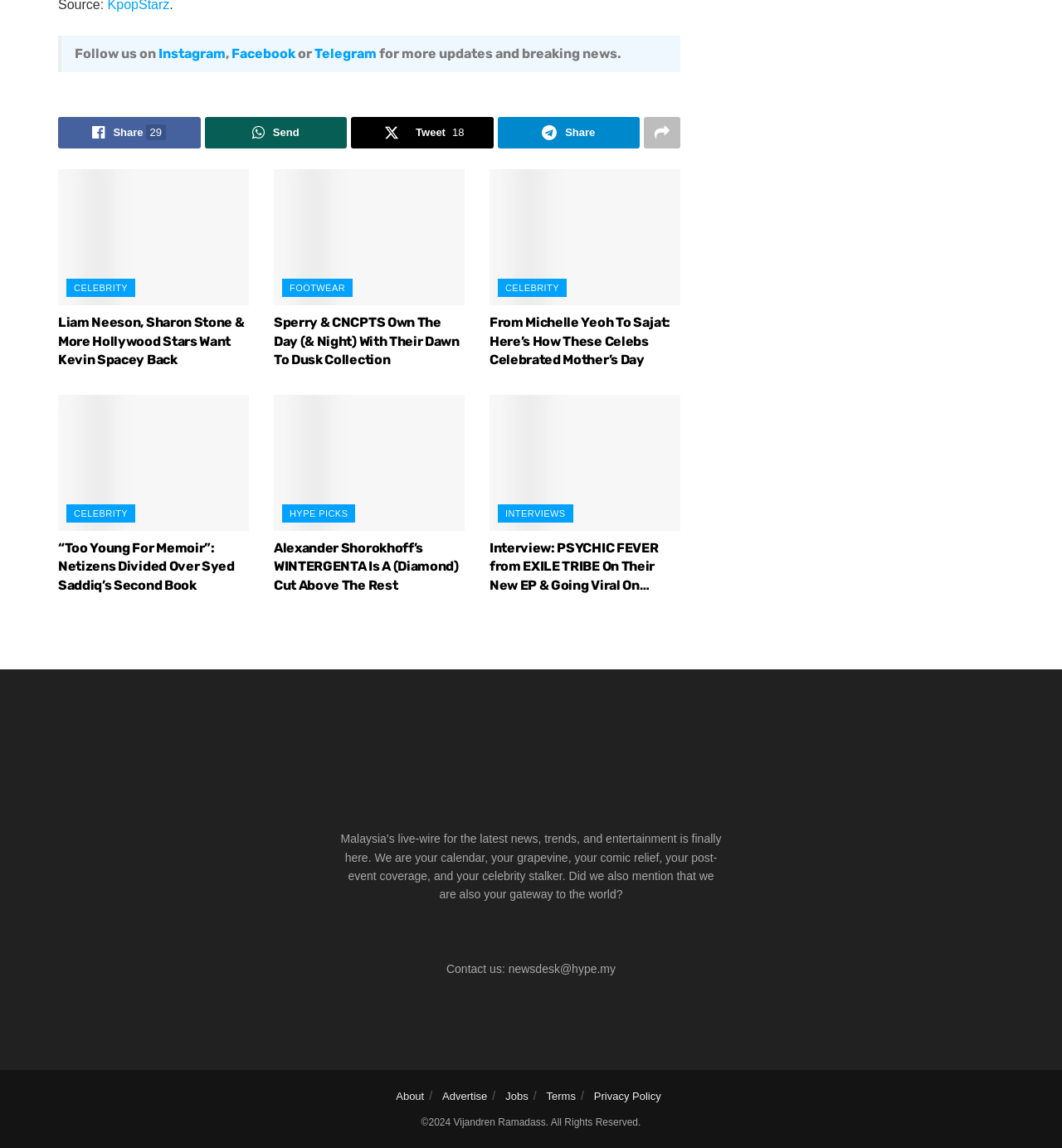Kindly determine the bounding box coordinates for the clickable area to achieve the given instruction: "Follow us on Instagram".

[0.149, 0.04, 0.212, 0.053]